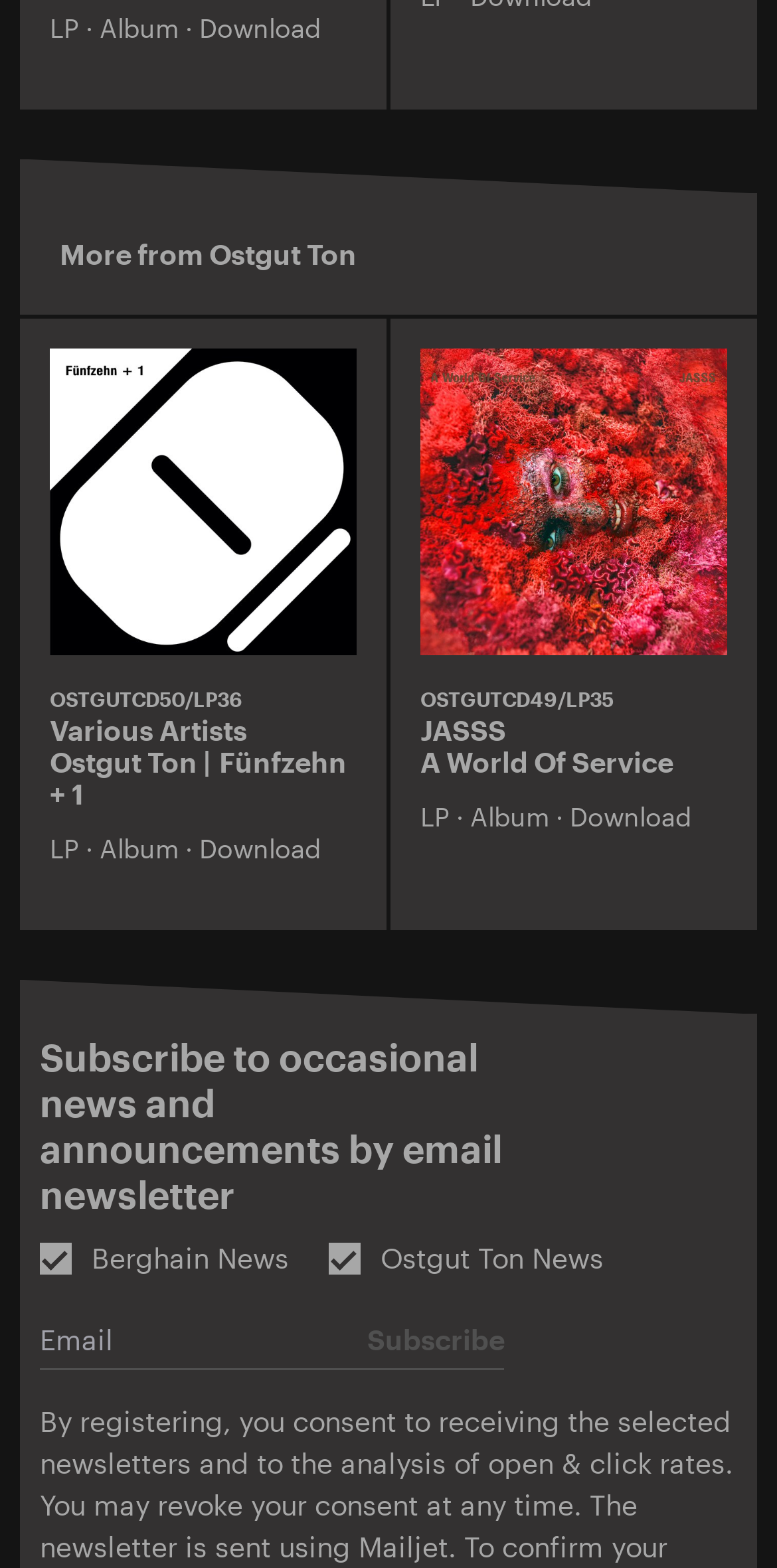Give a one-word or one-phrase response to the question: 
How many links are present on the webpage?

2